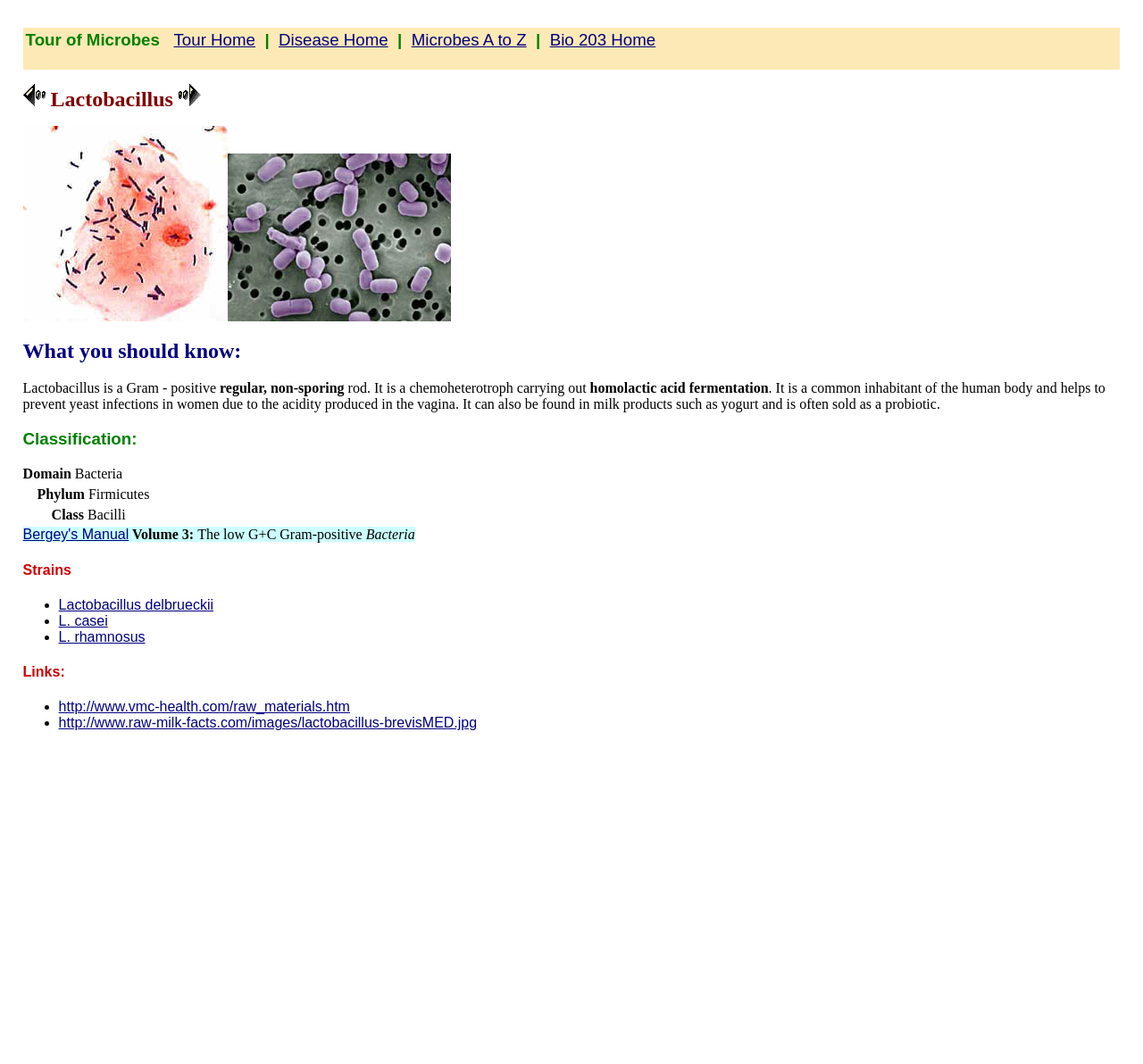Determine the bounding box coordinates of the section I need to click to execute the following instruction: "Read about Classification". Provide the coordinates as four float numbers between 0 and 1, i.e., [left, top, right, bottom].

[0.02, 0.404, 0.98, 0.422]